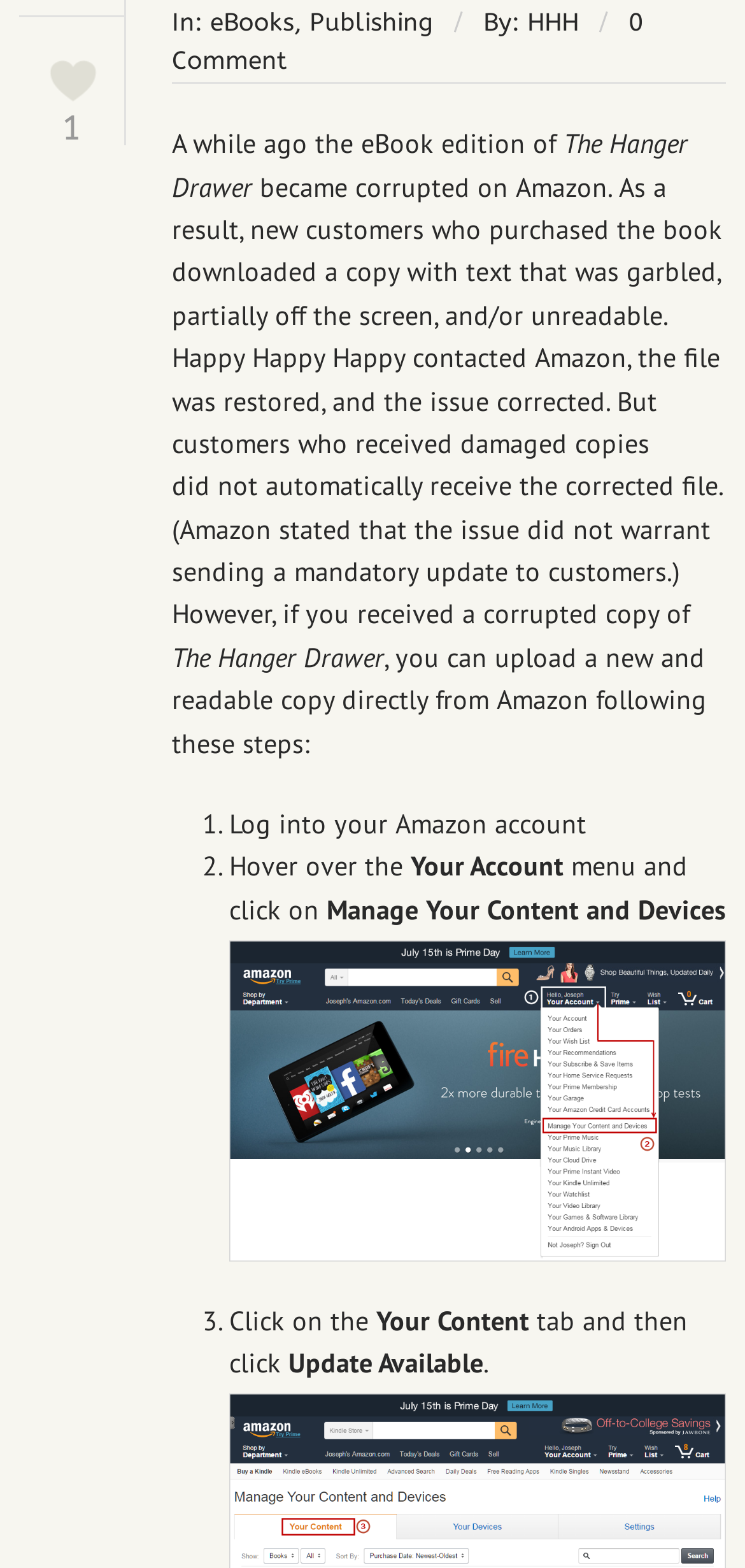From the webpage screenshot, identify the region described by Go this way →. Provide the bounding box coordinates as (top-left x, top-left y, bottom-right x, bottom-right y), with each value being a floating point number between 0 and 1.

None